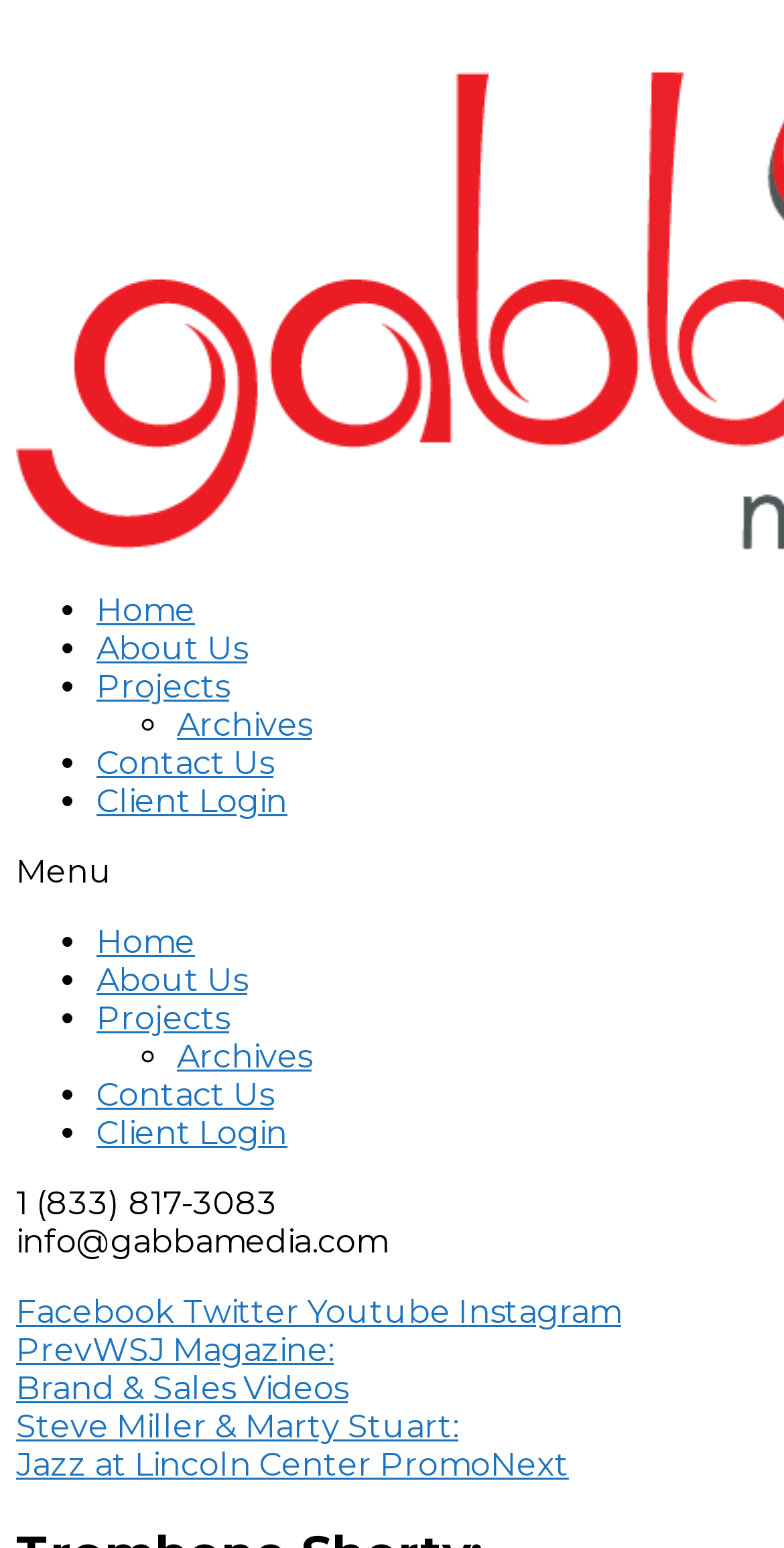Locate the bounding box coordinates of the segment that needs to be clicked to meet this instruction: "Visit Facebook".

[0.021, 0.835, 0.233, 0.86]